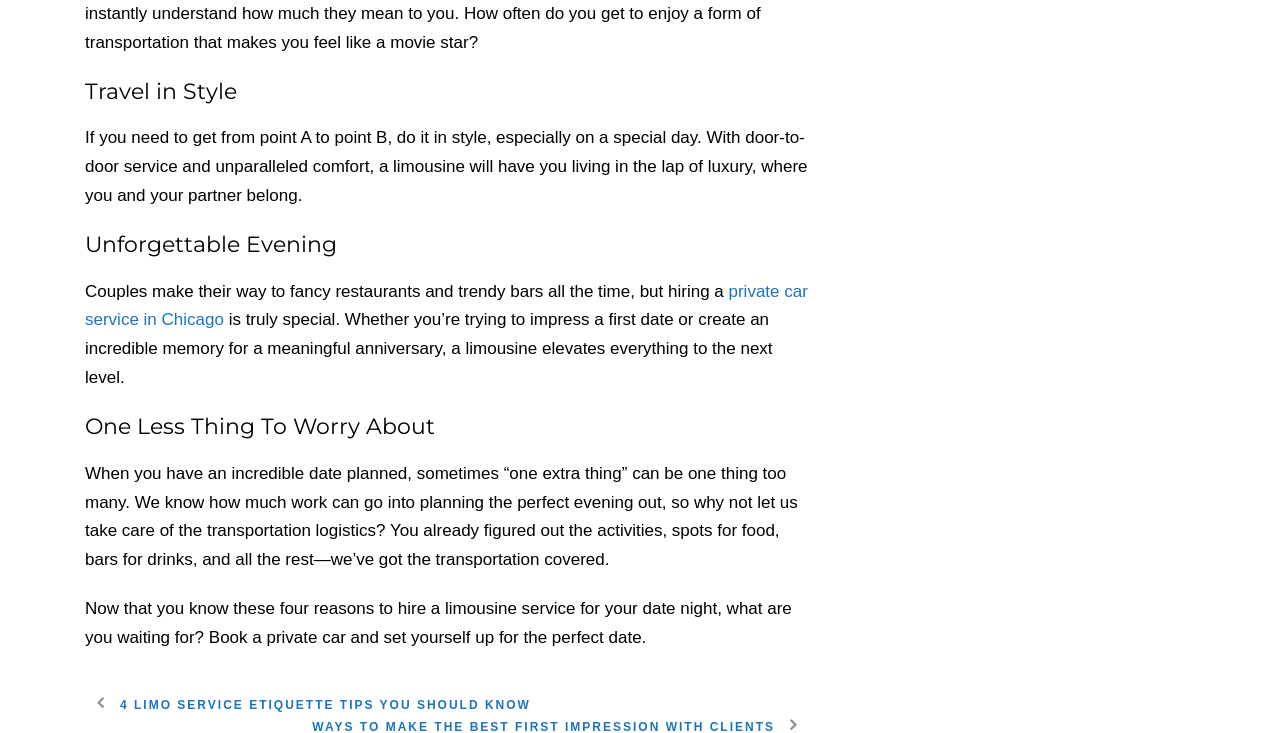What is the main theme of this webpage?
Look at the image and respond with a one-word or short-phrase answer.

Limousine service for date night